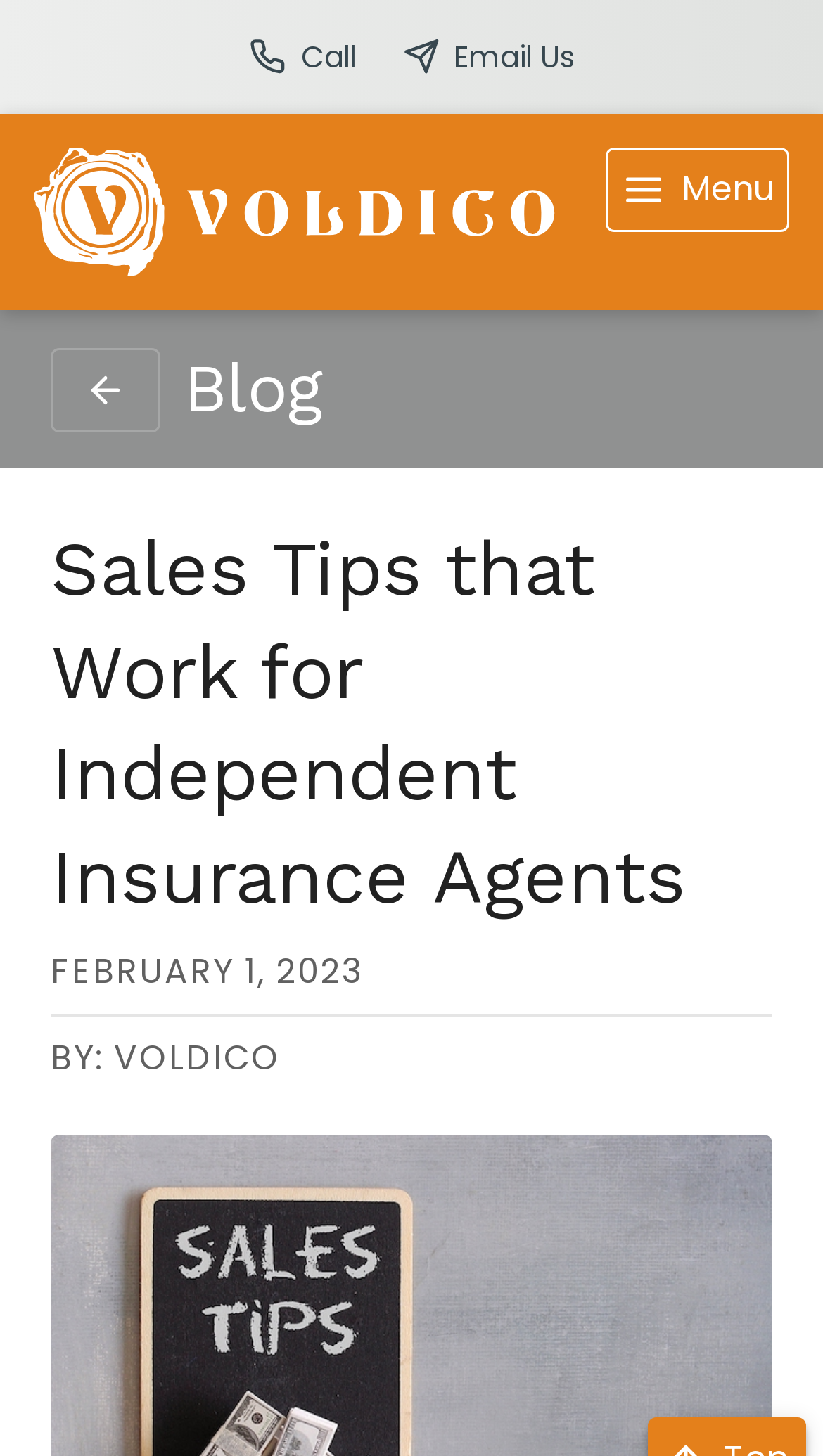What is the logo of the website?
By examining the image, provide a one-word or phrase answer.

Voldico